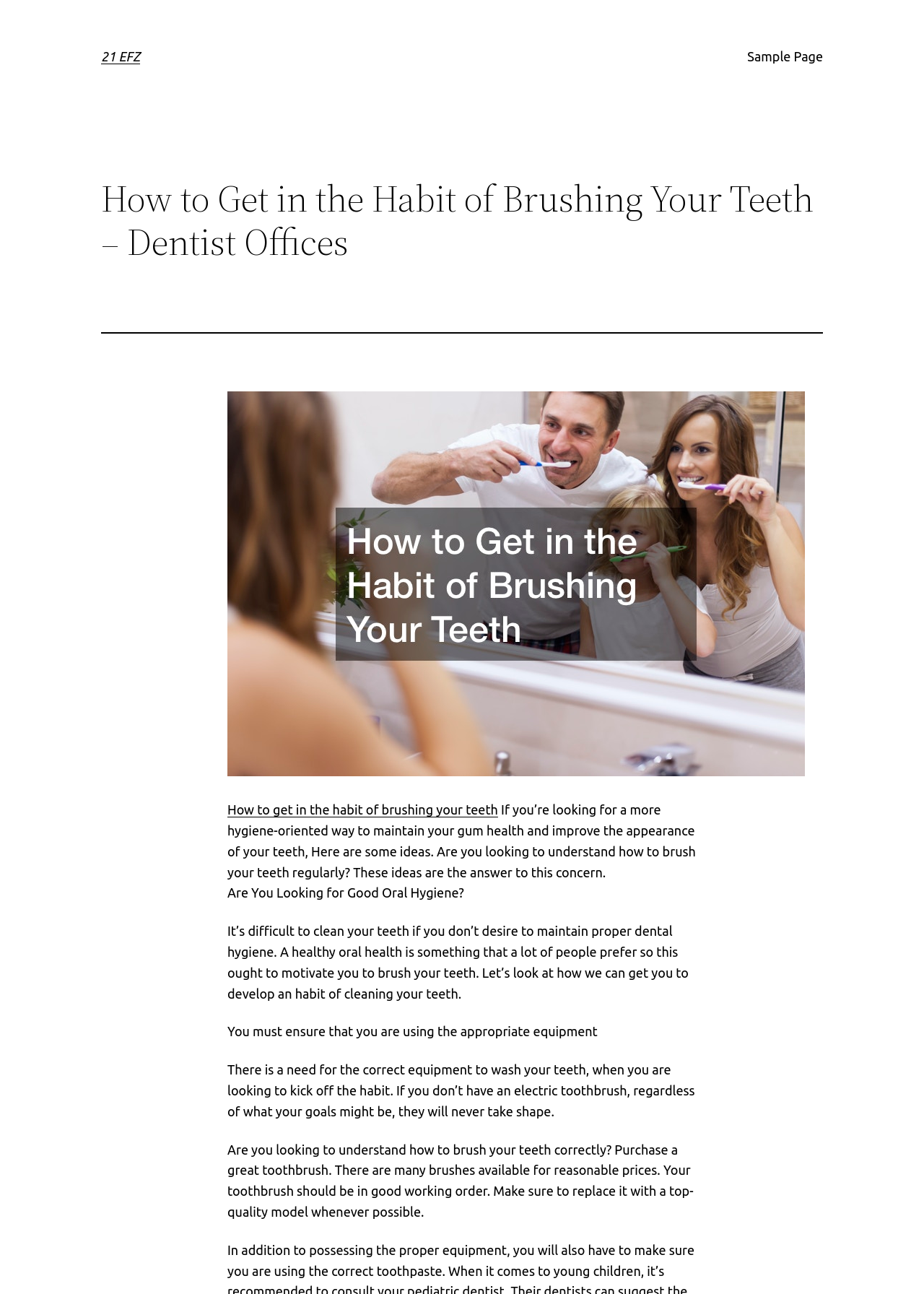Bounding box coordinates should be provided in the format (top-left x, top-left y, bottom-right x, bottom-right y) with all values between 0 and 1. Identify the bounding box for this UI element: 21 EFZ

[0.109, 0.038, 0.152, 0.049]